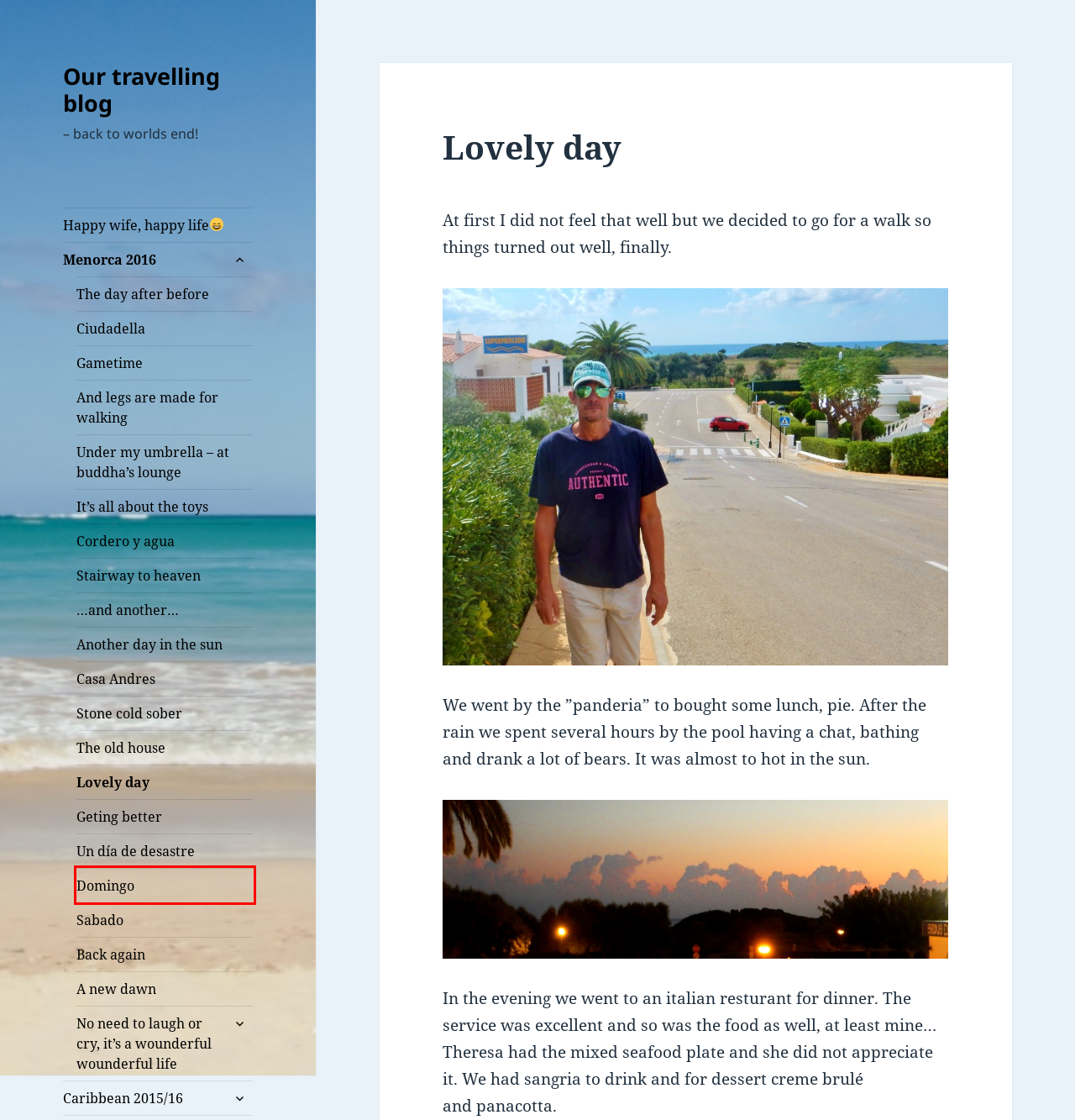Consider the screenshot of a webpage with a red bounding box and select the webpage description that best describes the new page that appears after clicking the element inside the red box. Here are the candidates:
A. The old house - Our travelling blog
B. Under my umbrella - at buddha's lounge - Our travelling blog
C. ...and another... - Our travelling blog
D. Ciudadella - Our travelling blog
E. Un día de desastre - Our travelling blog
F. Domingo - Our travelling blog
G. No need to laugh or cry, it's a wounderful wounderful life - Our travelling blog
H. And legs are made for walking - Our travelling blog

F